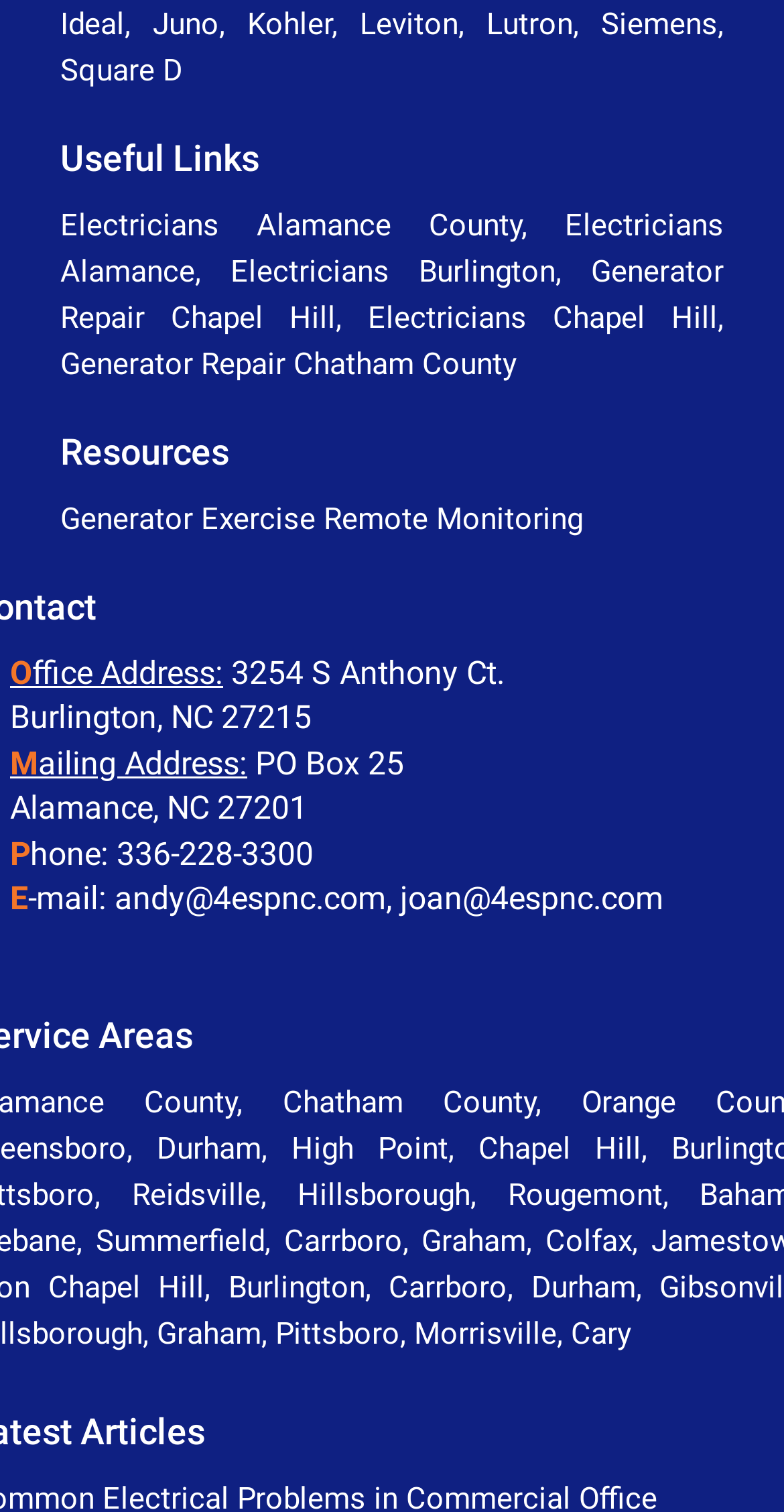Find the bounding box coordinates for the element that must be clicked to complete the instruction: "Check the office address". The coordinates should be four float numbers between 0 and 1, indicated as [left, top, right, bottom].

[0.295, 0.432, 0.644, 0.458]